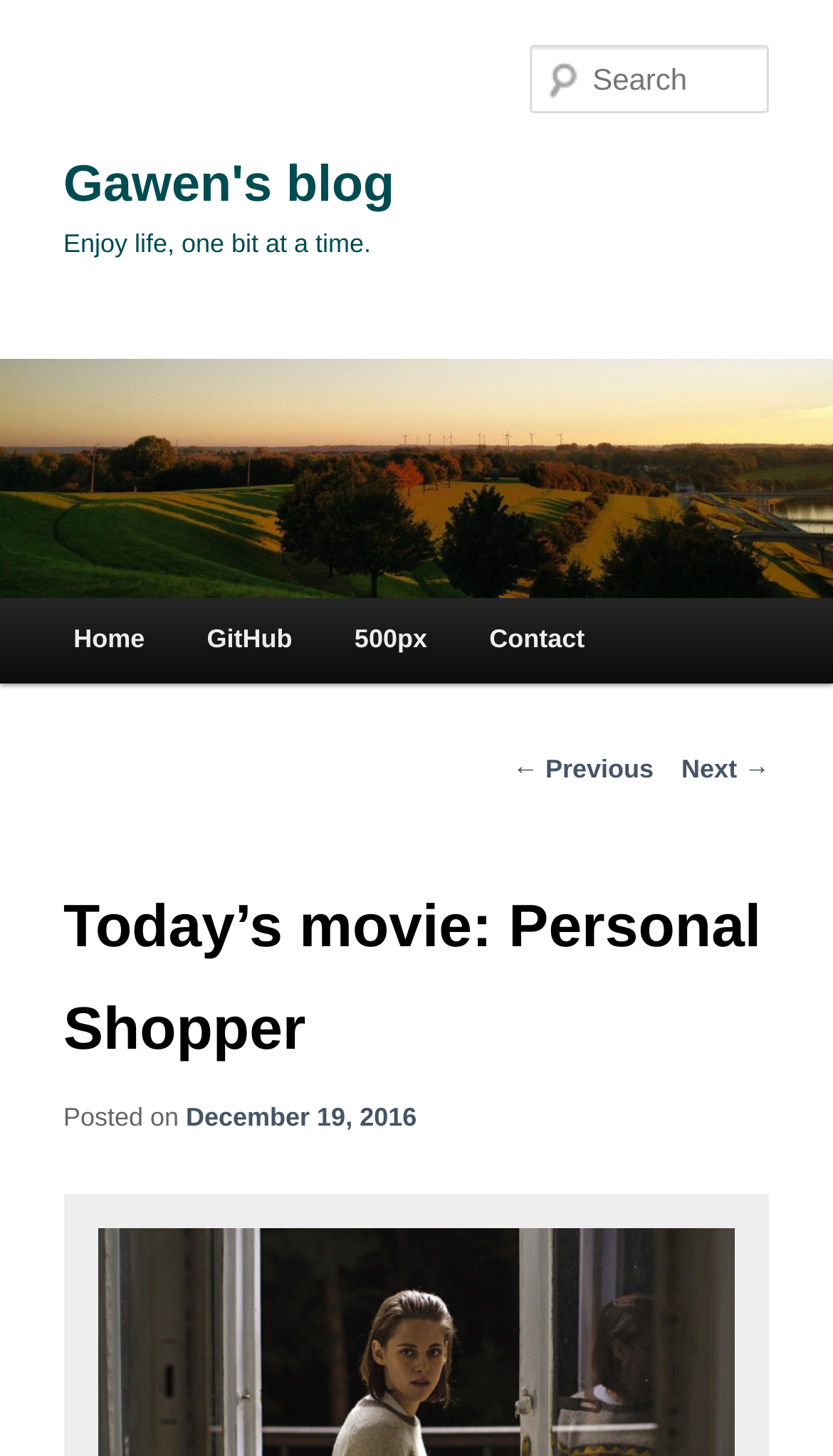Please give a concise answer to this question using a single word or phrase: 
How many navigation links are there?

2